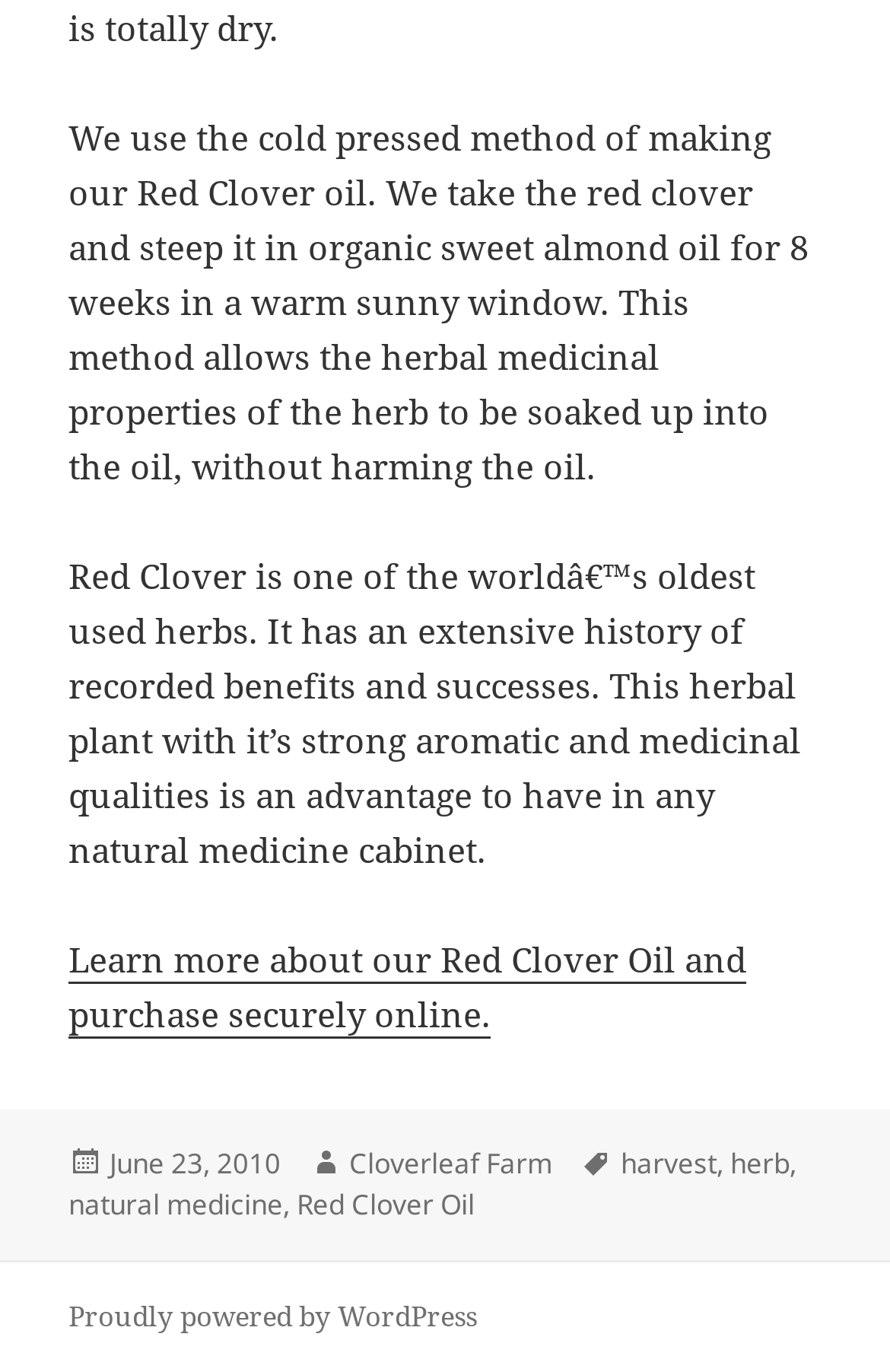Please identify the bounding box coordinates of the element that needs to be clicked to execute the following command: "Visit the company location". Provide the bounding box using four float numbers between 0 and 1, formatted as [left, top, right, bottom].

None